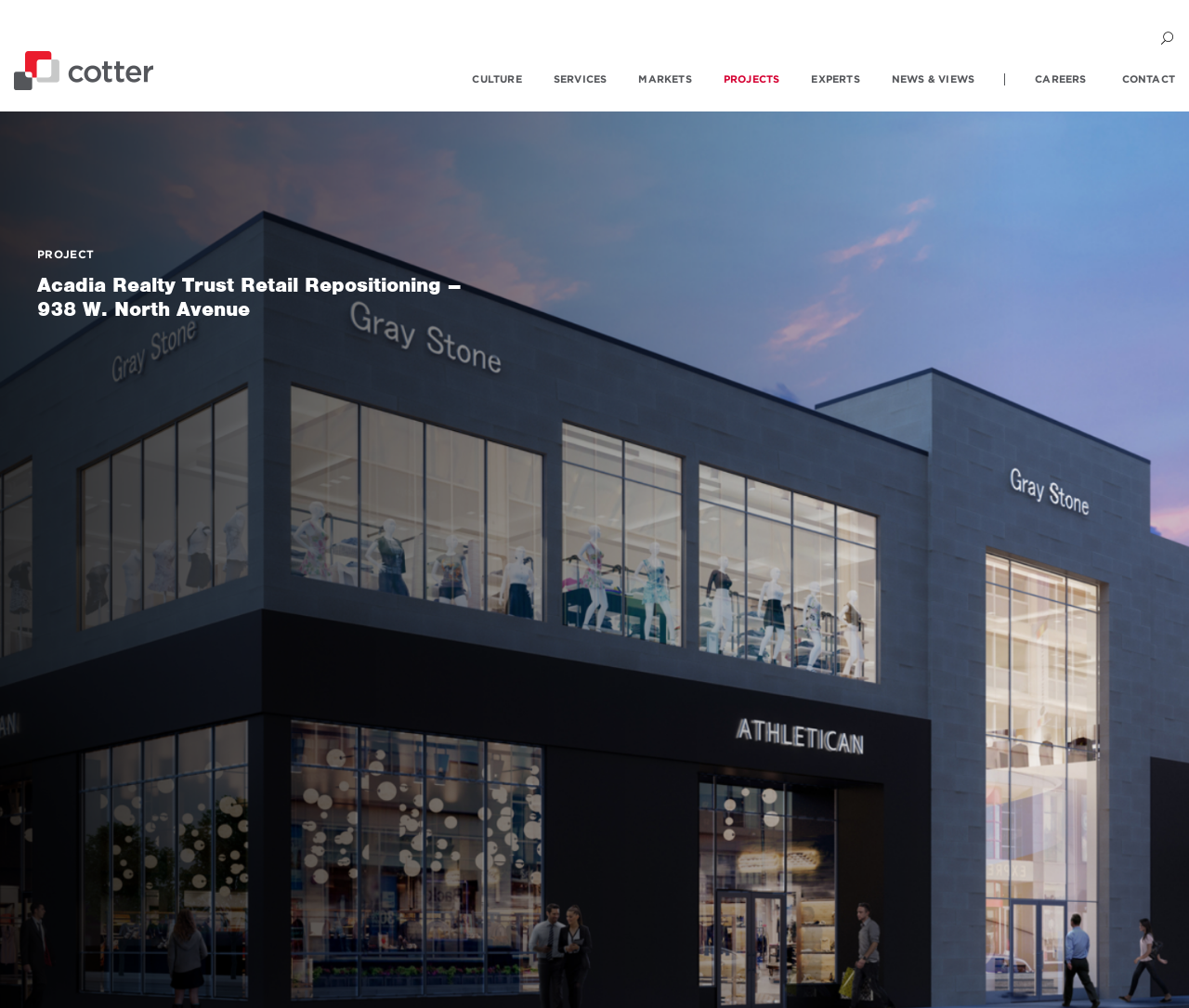Summarize the webpage with intricate details.

The webpage is about Cotter Consulting's project, Acadia Realty Trust Retail Repositioning, located at 938 W. North Avenue, which is now Chicago's flagship Lululemon store. 

At the top left corner, there is a link to Cotter's website, accompanied by a Cotter logo image. On the top right corner, there is a button with an icon. 

Below the top section, there is a navigation menu with seven links: CULTURE, SERVICES, MARKETS, PROJECTS, EXPERTS, NEWS & VIEWS, and CAREERS, which are evenly spaced and aligned horizontally across the page. 

Further down, there is a section with a title "PROJECT" and a subtitle "Acadia Realty Trust Retail Repositioning – 938 W. North Avenue", which provides more information about the project.